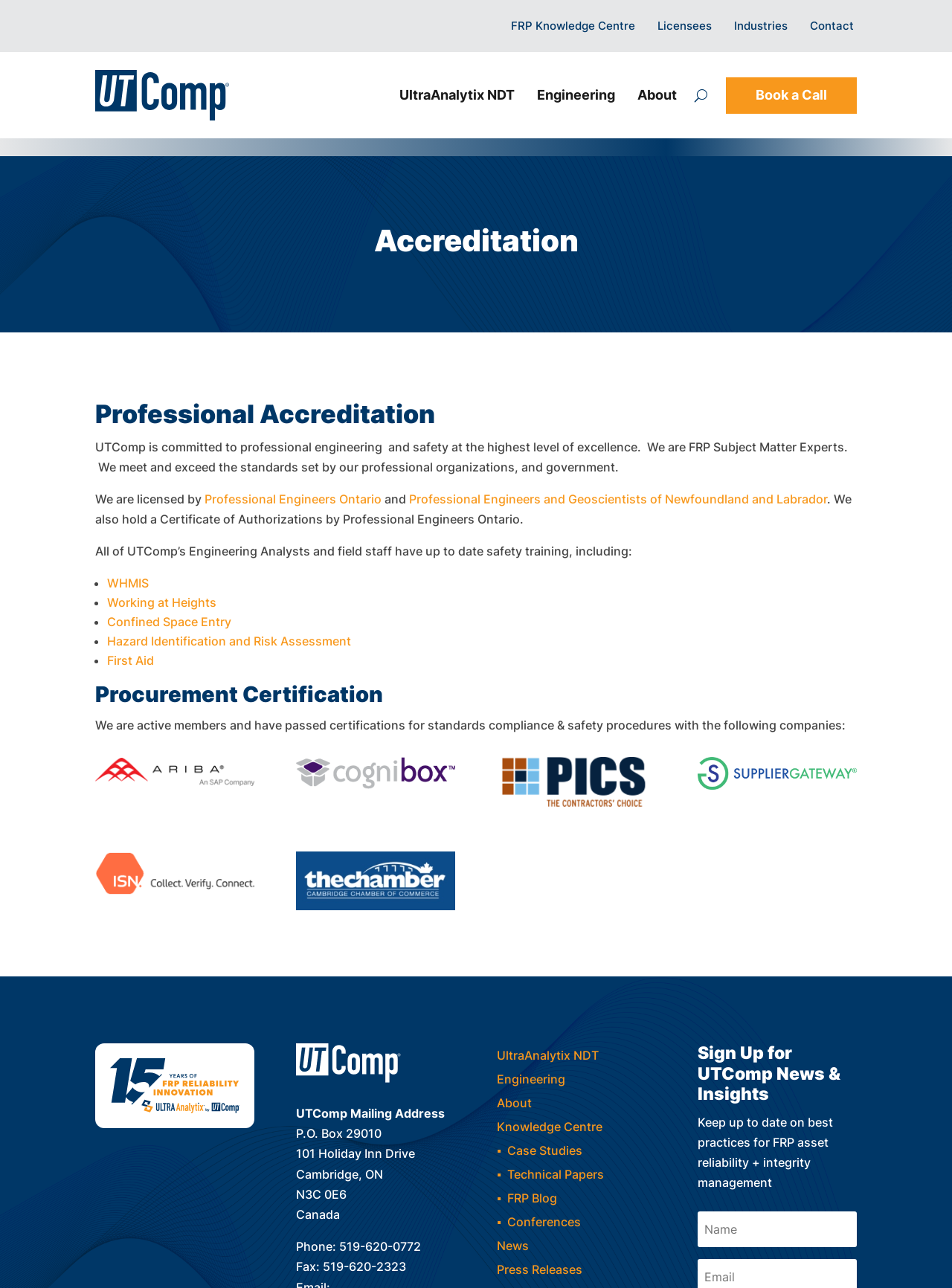Please determine the bounding box coordinates of the element to click on in order to accomplish the following task: "Click on the 'Book a Call' button". Ensure the coordinates are four float numbers ranging from 0 to 1, i.e., [left, top, right, bottom].

[0.762, 0.06, 0.9, 0.089]